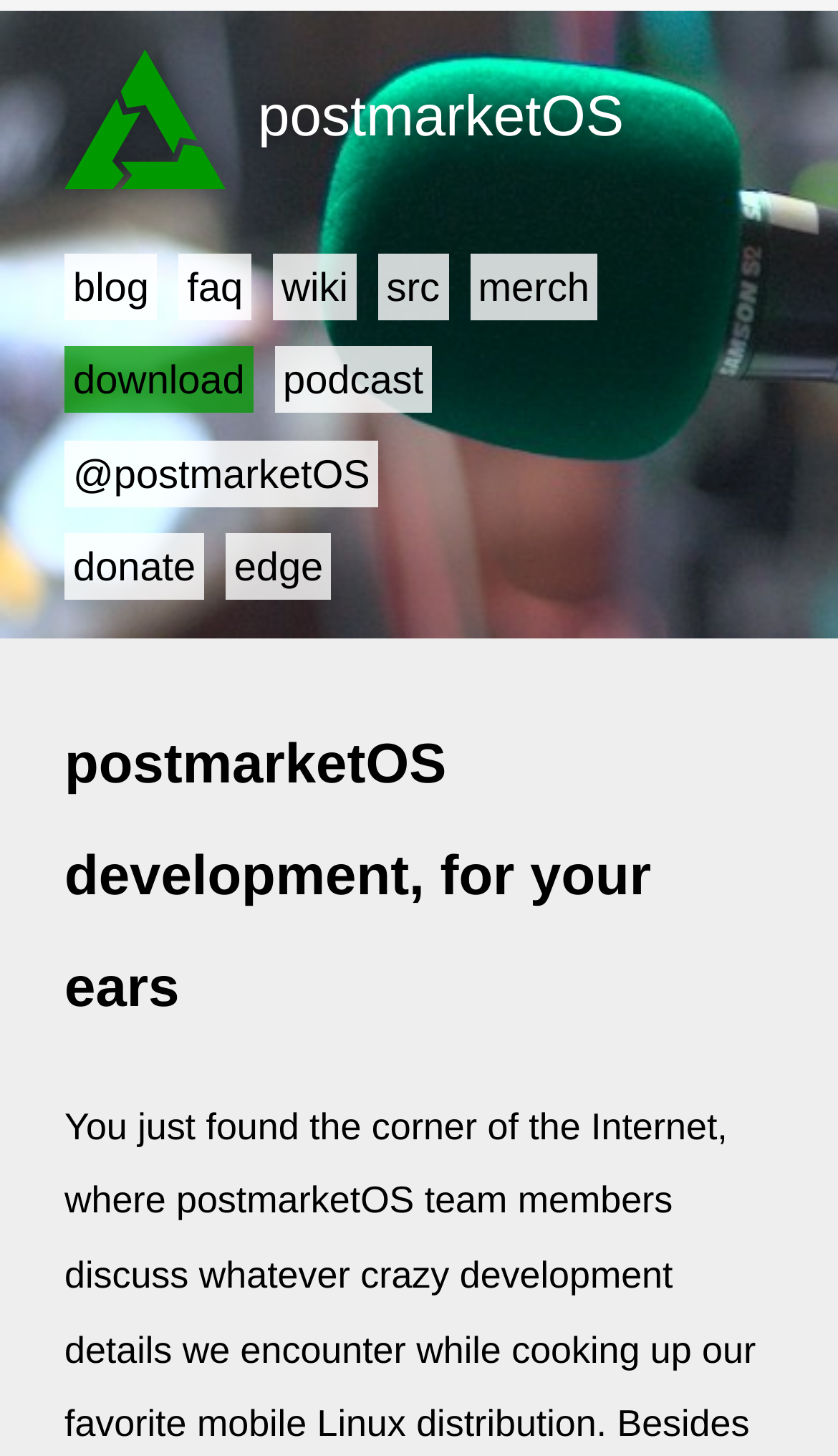Determine the bounding box coordinates for the area that needs to be clicked to fulfill this task: "listen to podcast". The coordinates must be given as four float numbers between 0 and 1, i.e., [left, top, right, bottom].

[0.327, 0.238, 0.516, 0.284]